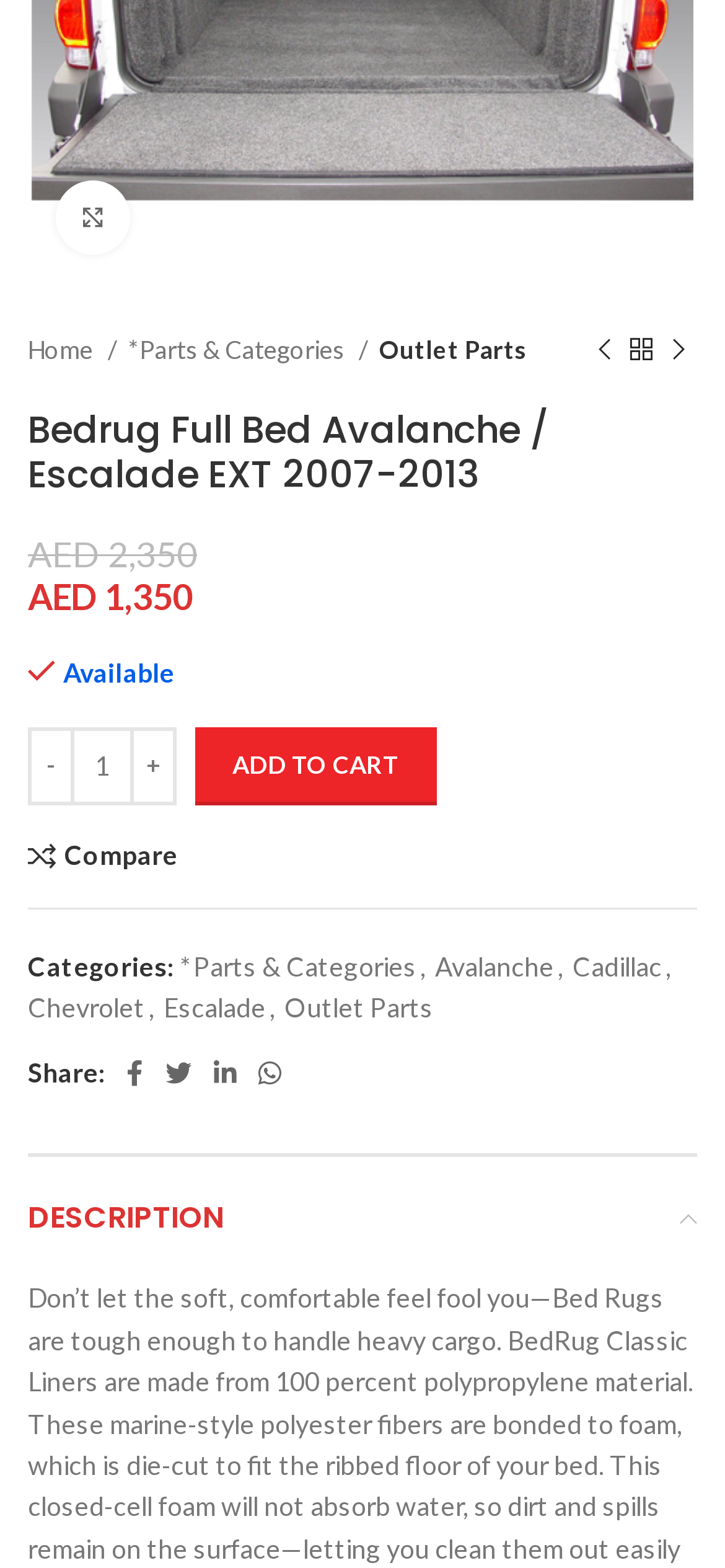Determine the bounding box coordinates for the HTML element mentioned in the following description: "Avalanche". The coordinates should be a list of four floats ranging from 0 to 1, represented as [left, top, right, bottom].

[0.6, 0.606, 0.764, 0.626]